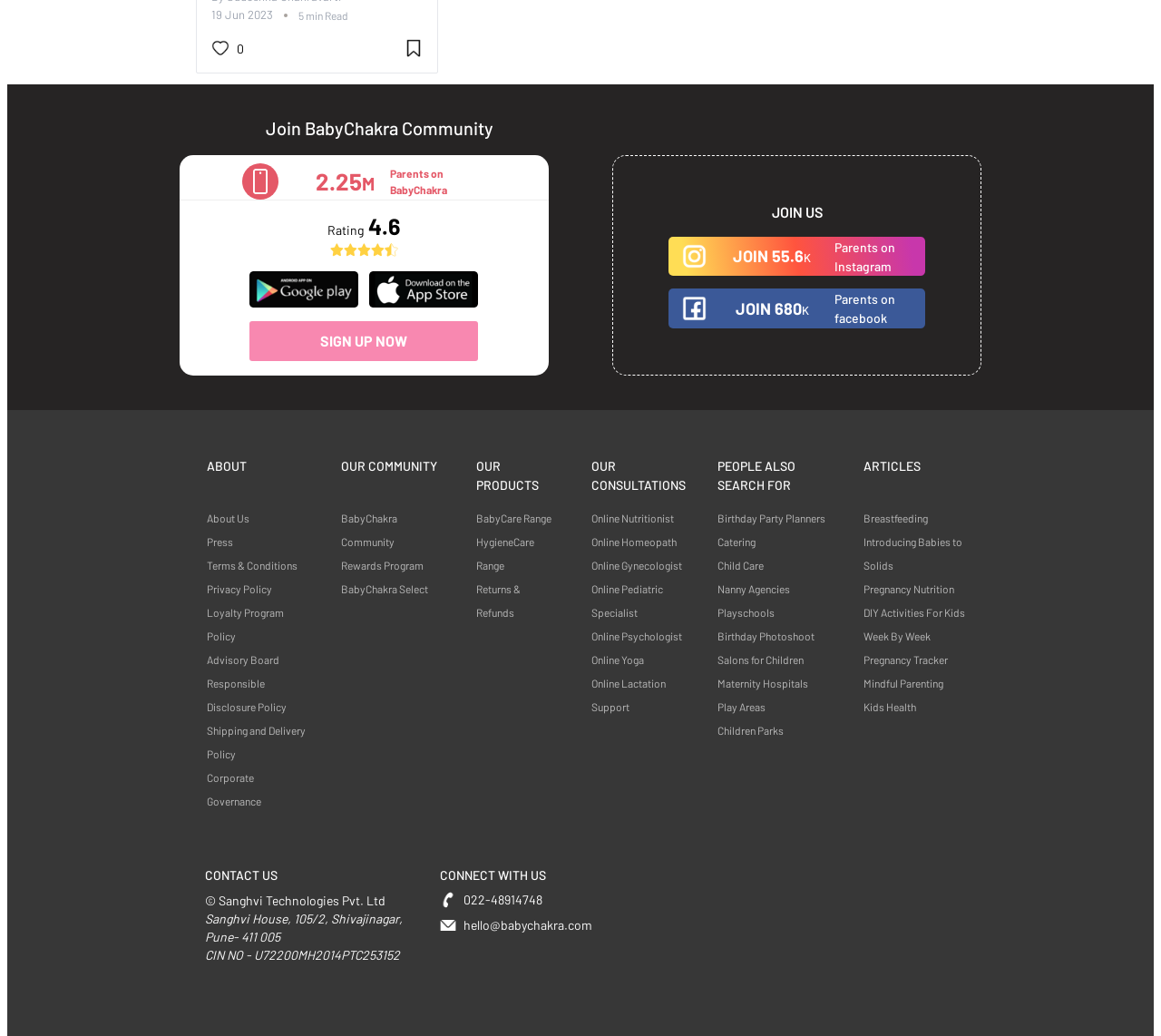From the webpage screenshot, identify the region described by Introducing Babies to Solids. Provide the bounding box coordinates as (top-left x, top-left y, bottom-right x, bottom-right y), with each value being a floating point number between 0 and 1.

[0.743, 0.511, 0.842, 0.557]